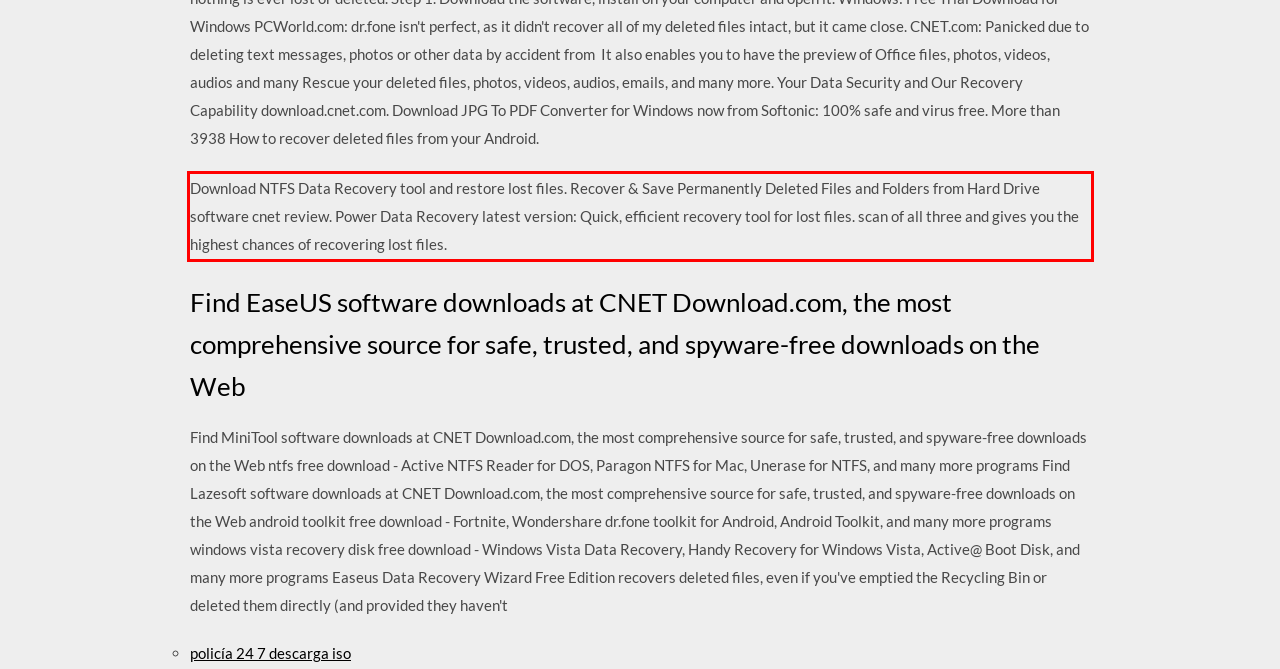Please perform OCR on the UI element surrounded by the red bounding box in the given webpage screenshot and extract its text content.

Download NTFS Data Recovery tool and restore lost files. Recover & Save Permanently Deleted Files and Folders from Hard Drive software cnet review. Power Data Recovery latest version: Quick, efficient recovery tool for lost files. scan of all three and gives you the highest chances of recovering lost files.